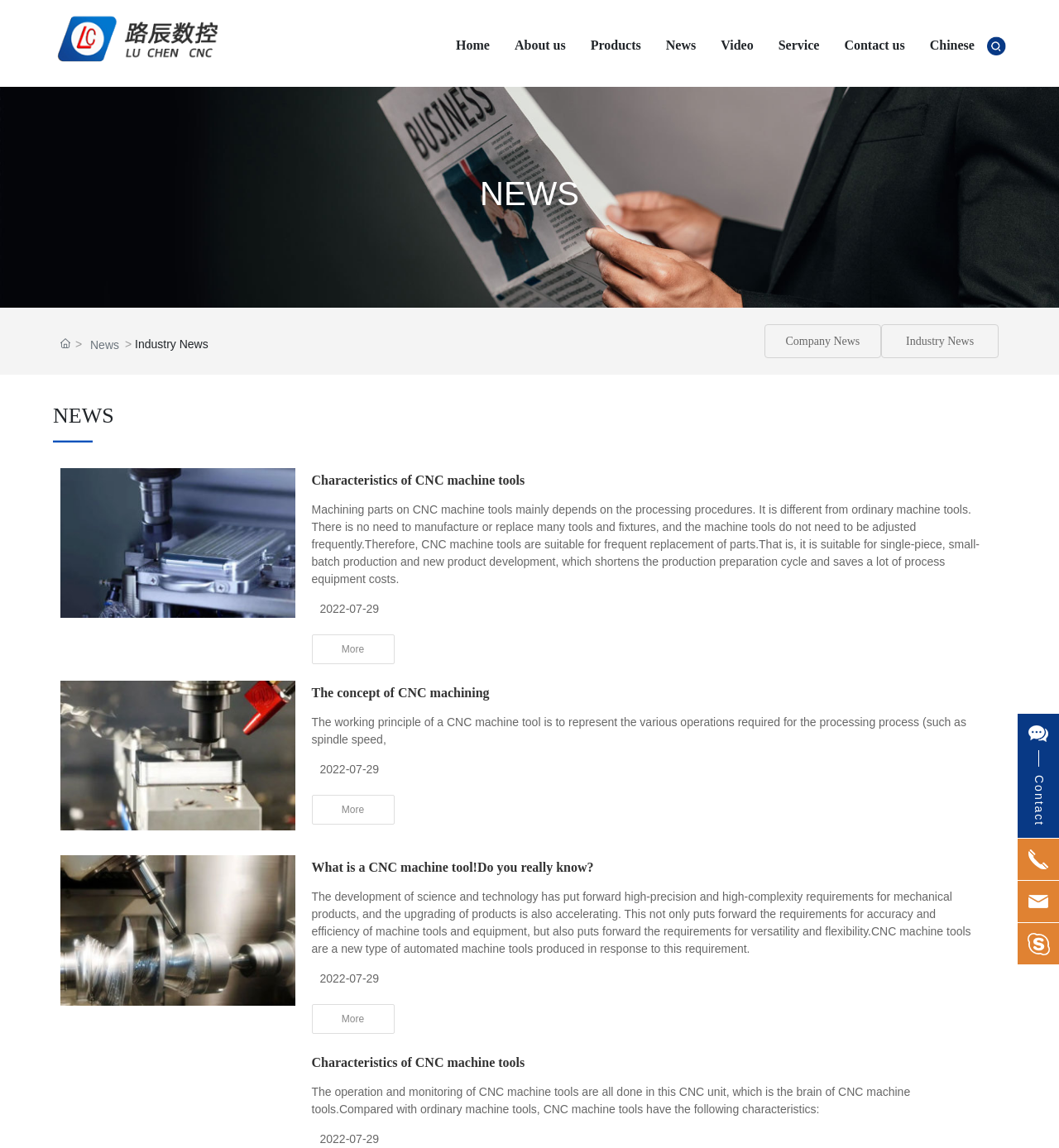What is the company name?
Using the image as a reference, answer with just one word or a short phrase.

Luchen CNC